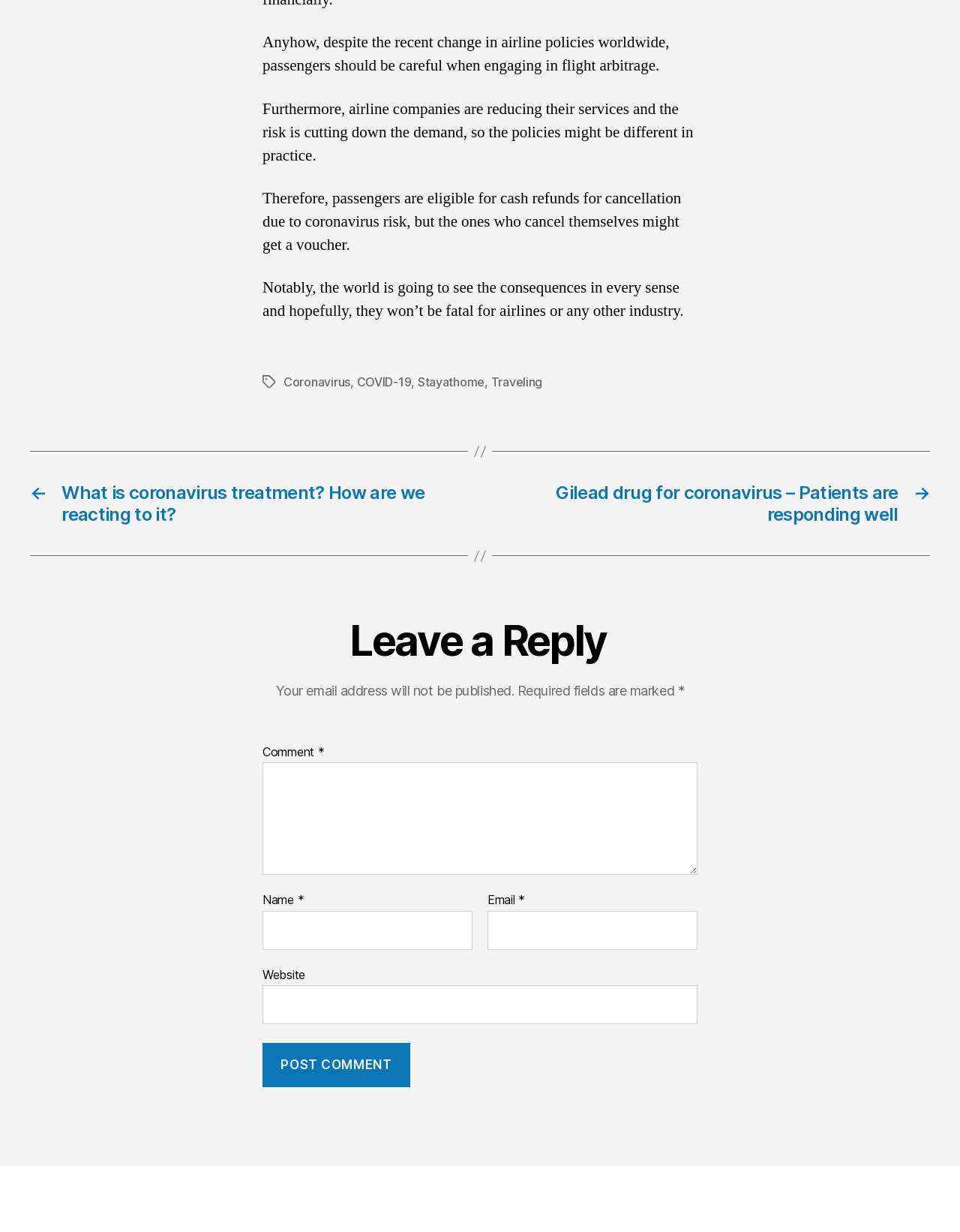What is the relationship between coronavirus and airline policies? Using the information from the screenshot, answer with a single word or phrase.

Airline policies are changing due to coronavirus